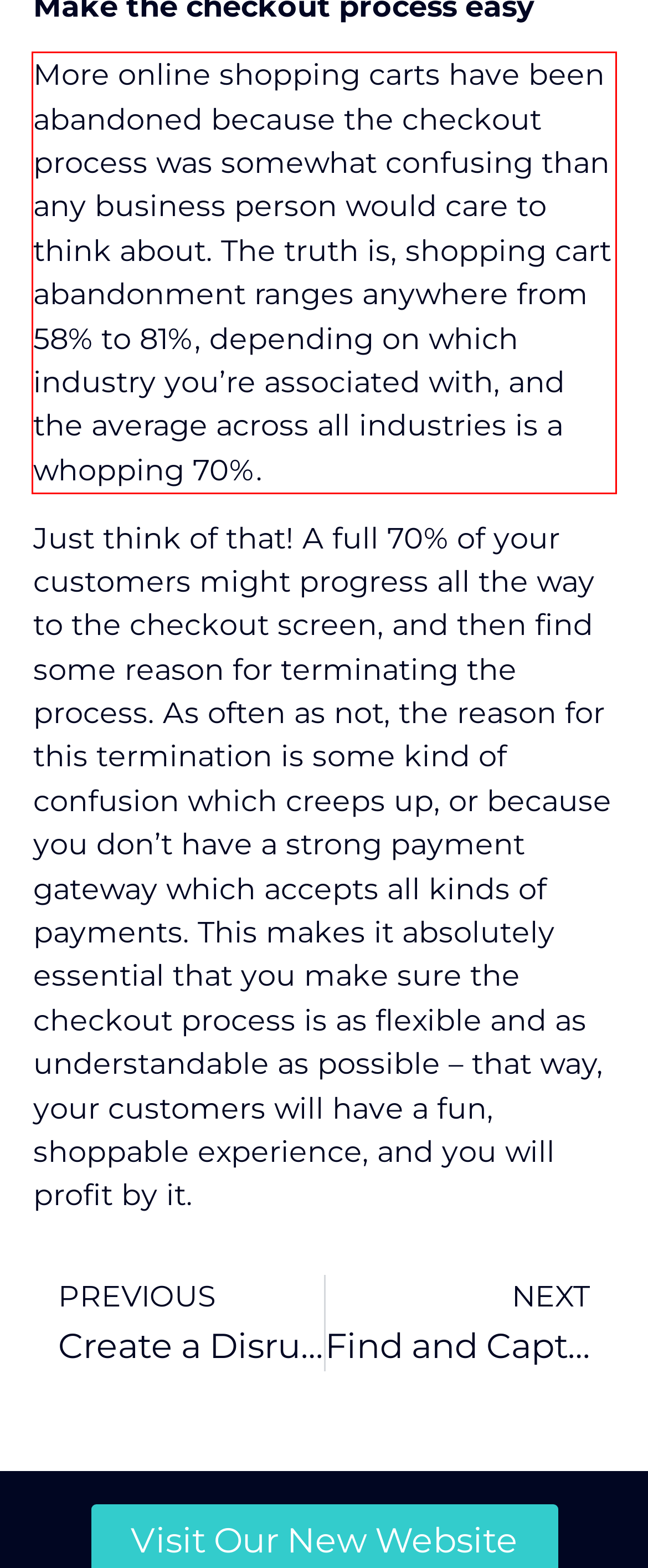Perform OCR on the text inside the red-bordered box in the provided screenshot and output the content.

More online shopping carts have been abandoned because the checkout process was somewhat confusing than any business person would care to think about. The truth is, shopping cart abandonment ranges anywhere from 58% to 81%, depending on which industry you’re associated with, and the average across all industries is a whopping 70%.